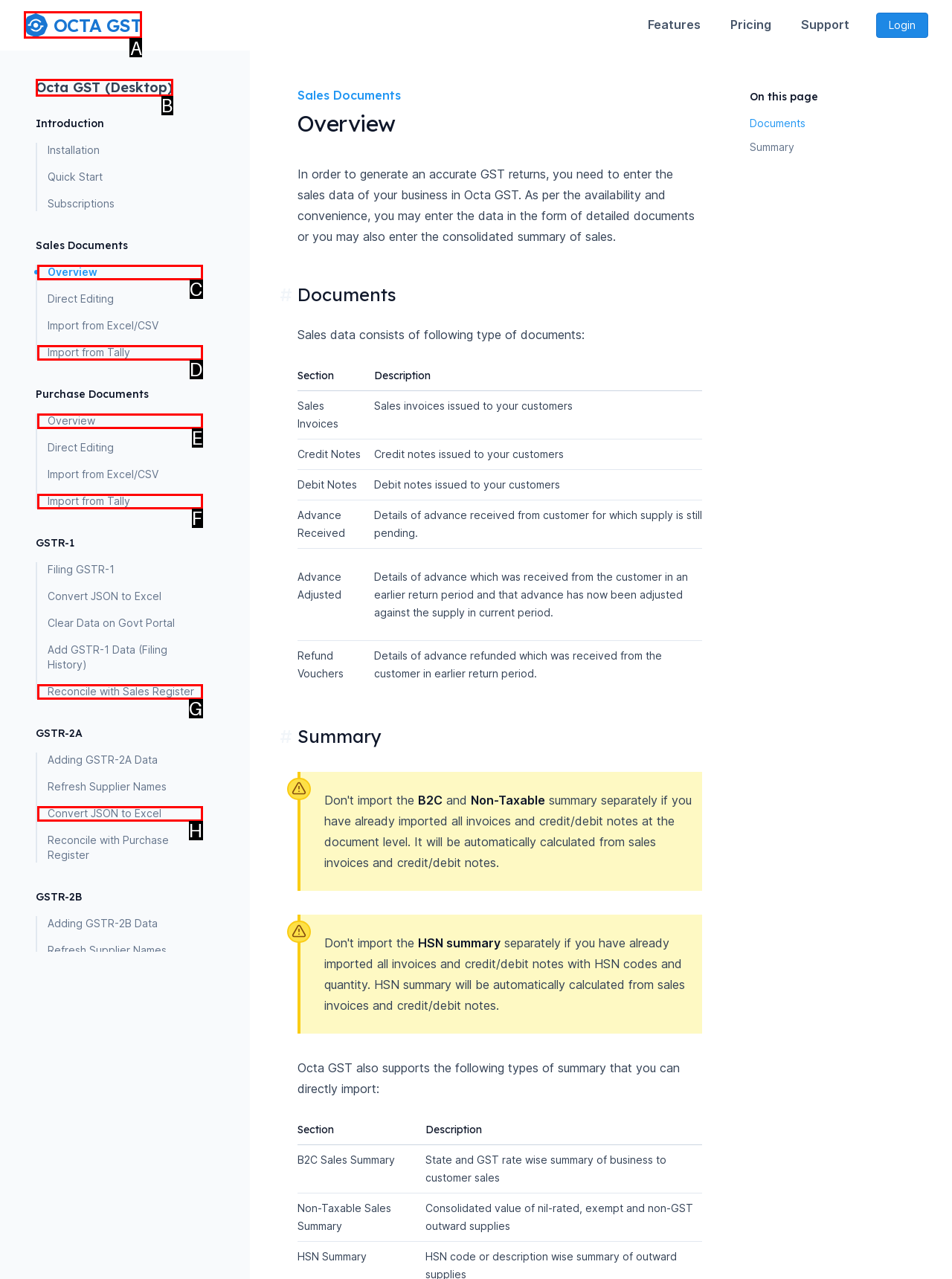Indicate the HTML element to be clicked to accomplish this task: Click on the Home page link Respond using the letter of the correct option.

A